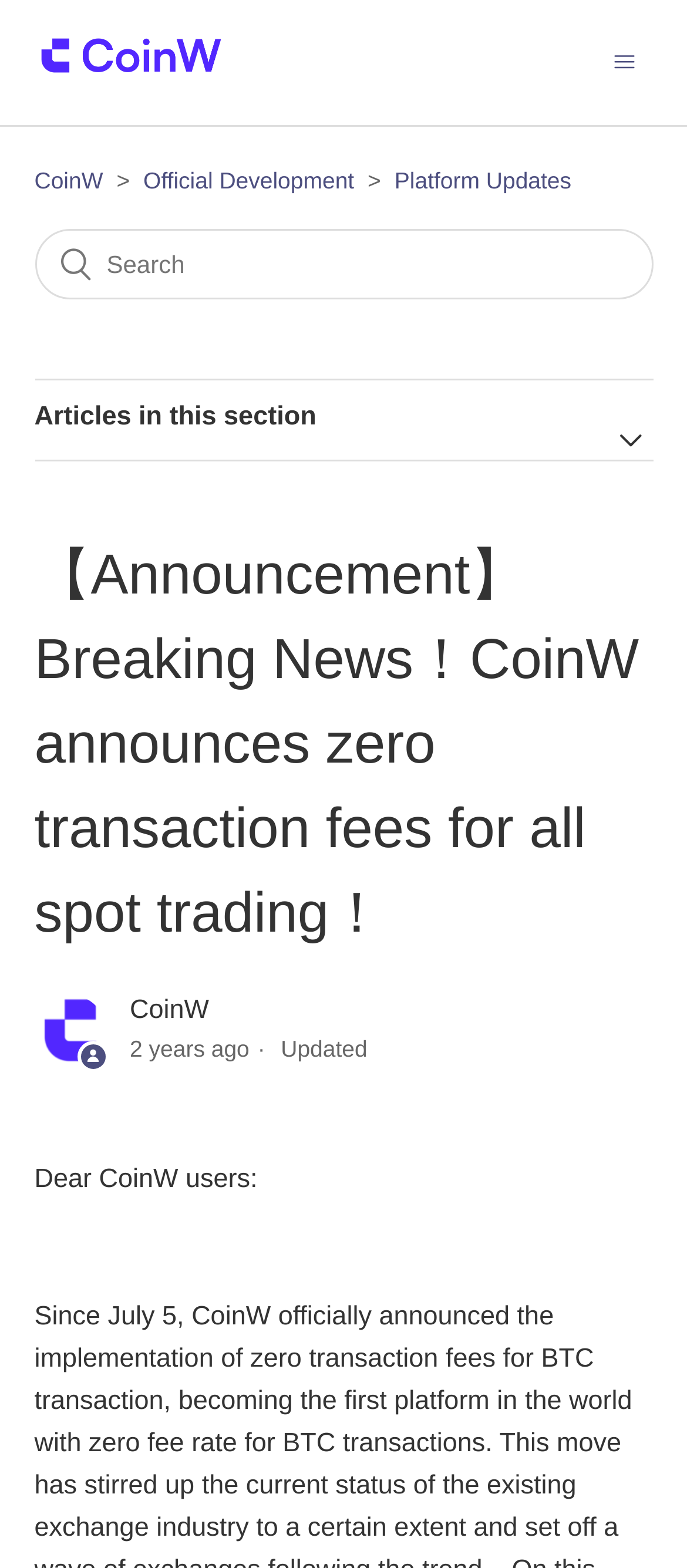What is the name of the platform?
Answer the question in a detailed and comprehensive manner.

I inferred this answer by looking at the navigation menu, where I found a list item with the text 'CoinW', which is likely the name of the platform.